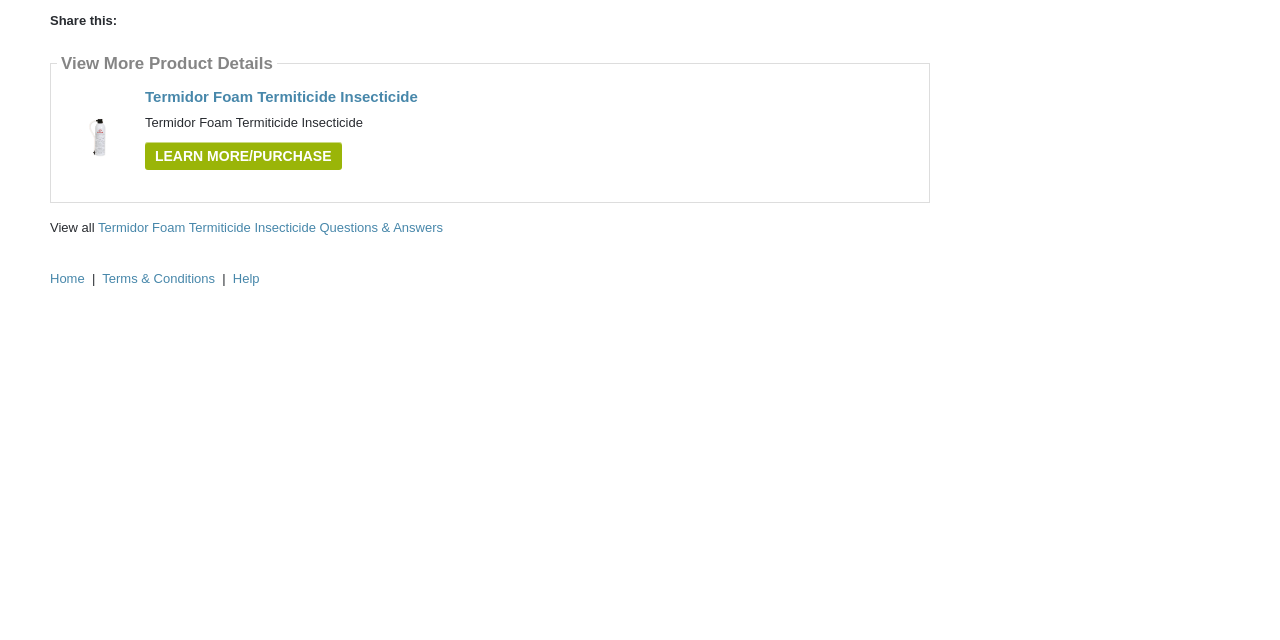Determine the bounding box of the UI component based on this description: "Terms & Conditions". The bounding box coordinates should be four float values between 0 and 1, i.e., [left, top, right, bottom].

[0.08, 0.423, 0.168, 0.447]